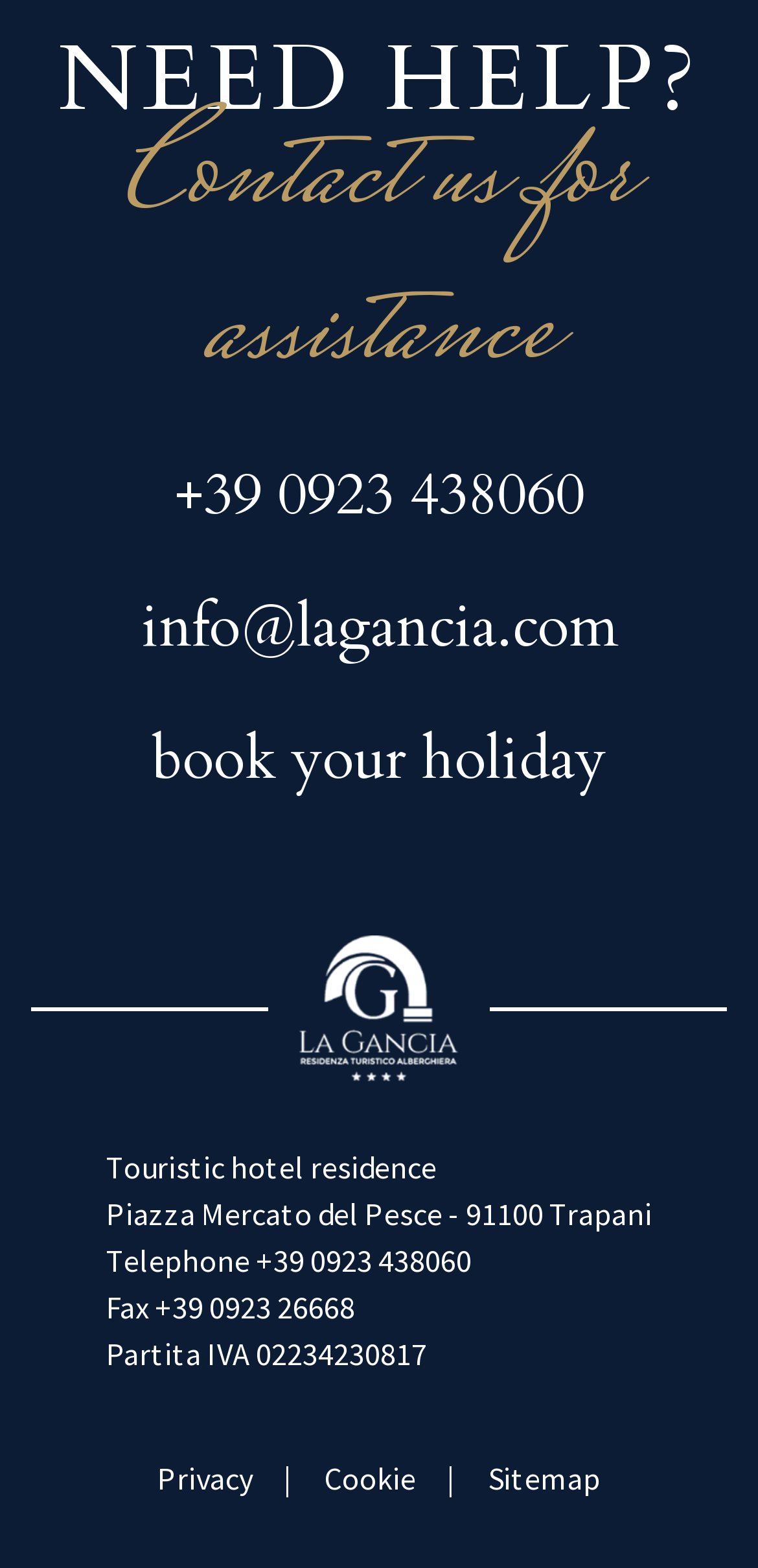Answer the question with a single word or phrase: 
What is the address of La Gancia?

Piazza Mercato del Pesce - 91100 Trapani